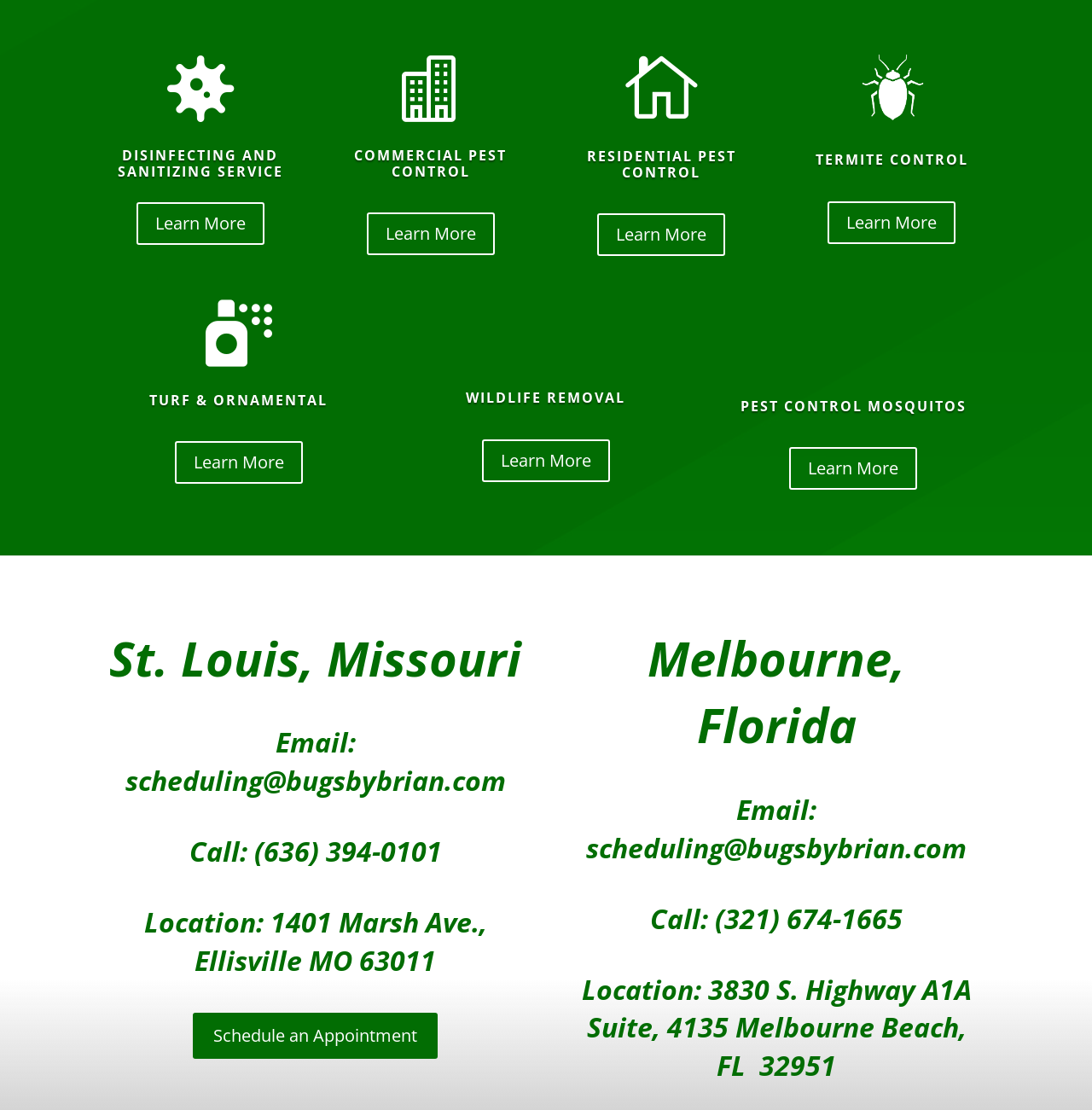Identify the bounding box coordinates of the section to be clicked to complete the task described by the following instruction: "Learn more about disinfecting and sanitizing service". The coordinates should be four float numbers between 0 and 1, formatted as [left, top, right, bottom].

[0.125, 0.182, 0.242, 0.221]